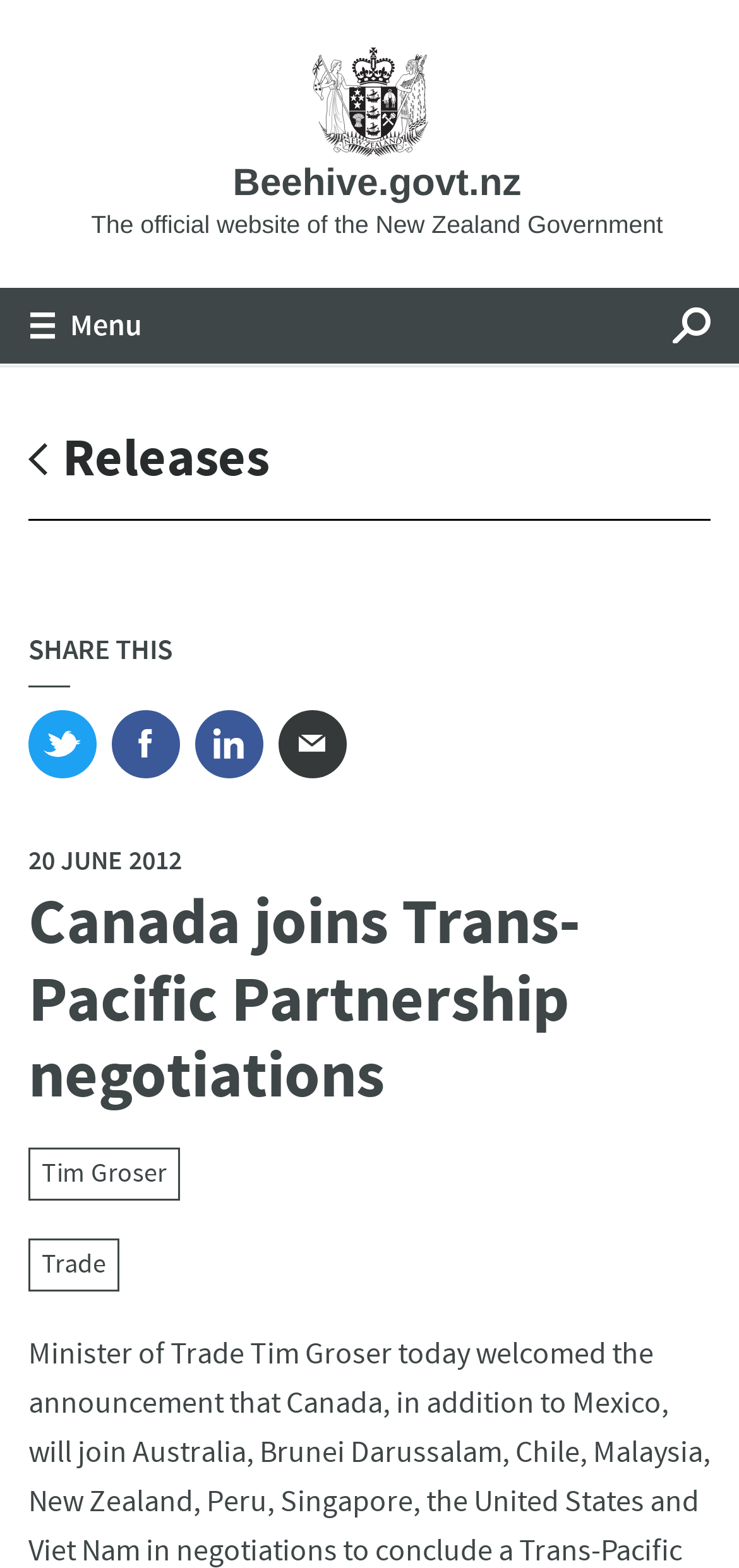Please identify the bounding box coordinates for the region that you need to click to follow this instruction: "Search for something".

[0.872, 0.183, 1.0, 0.231]